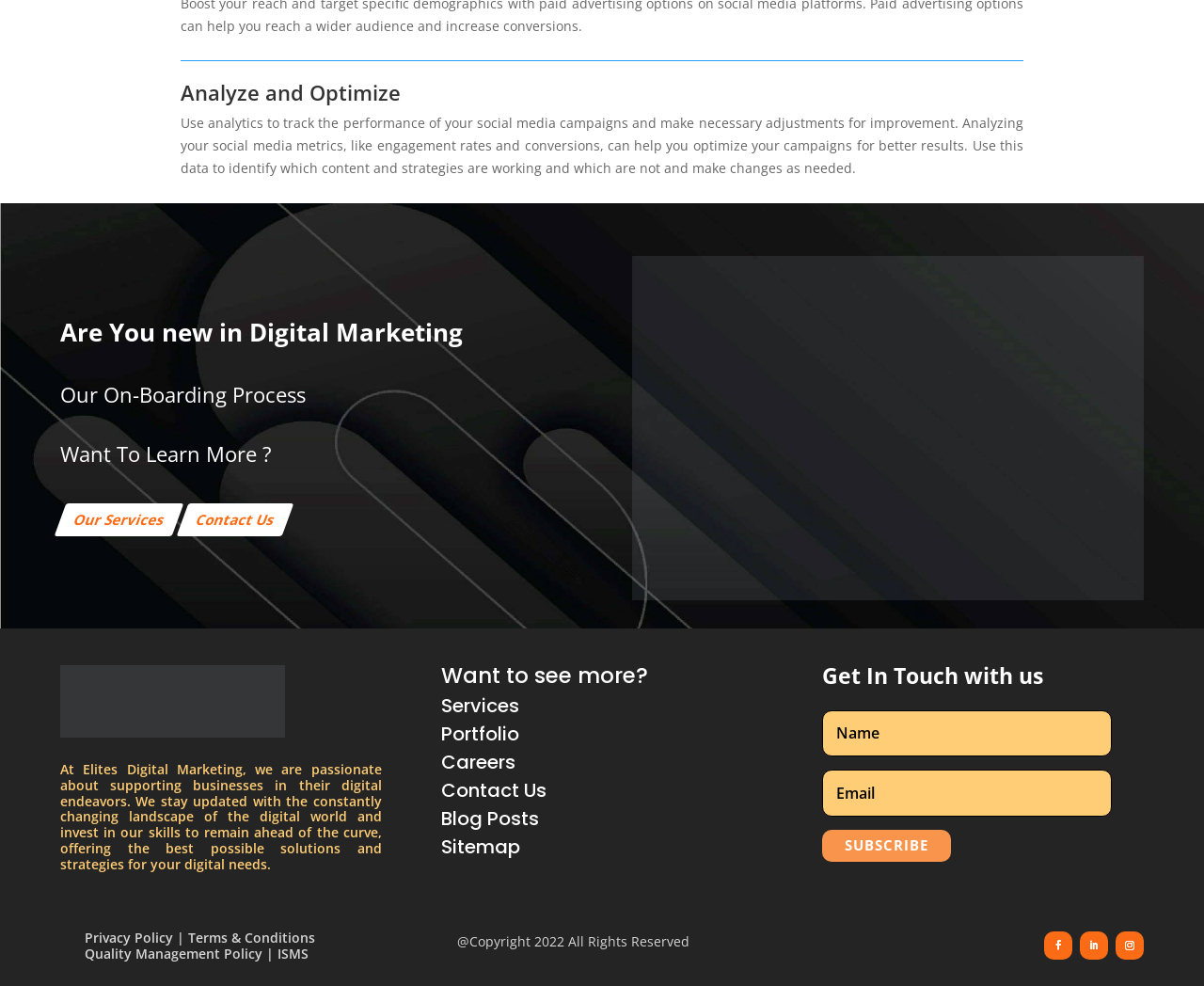Analyze the image and deliver a detailed answer to the question: How many social media links are present at the bottom of the webpage?

At the bottom of the webpage, I can see three social media links, represented by the Unicode characters '', '', and ''. These links are likely pointing to the company's social media profiles.